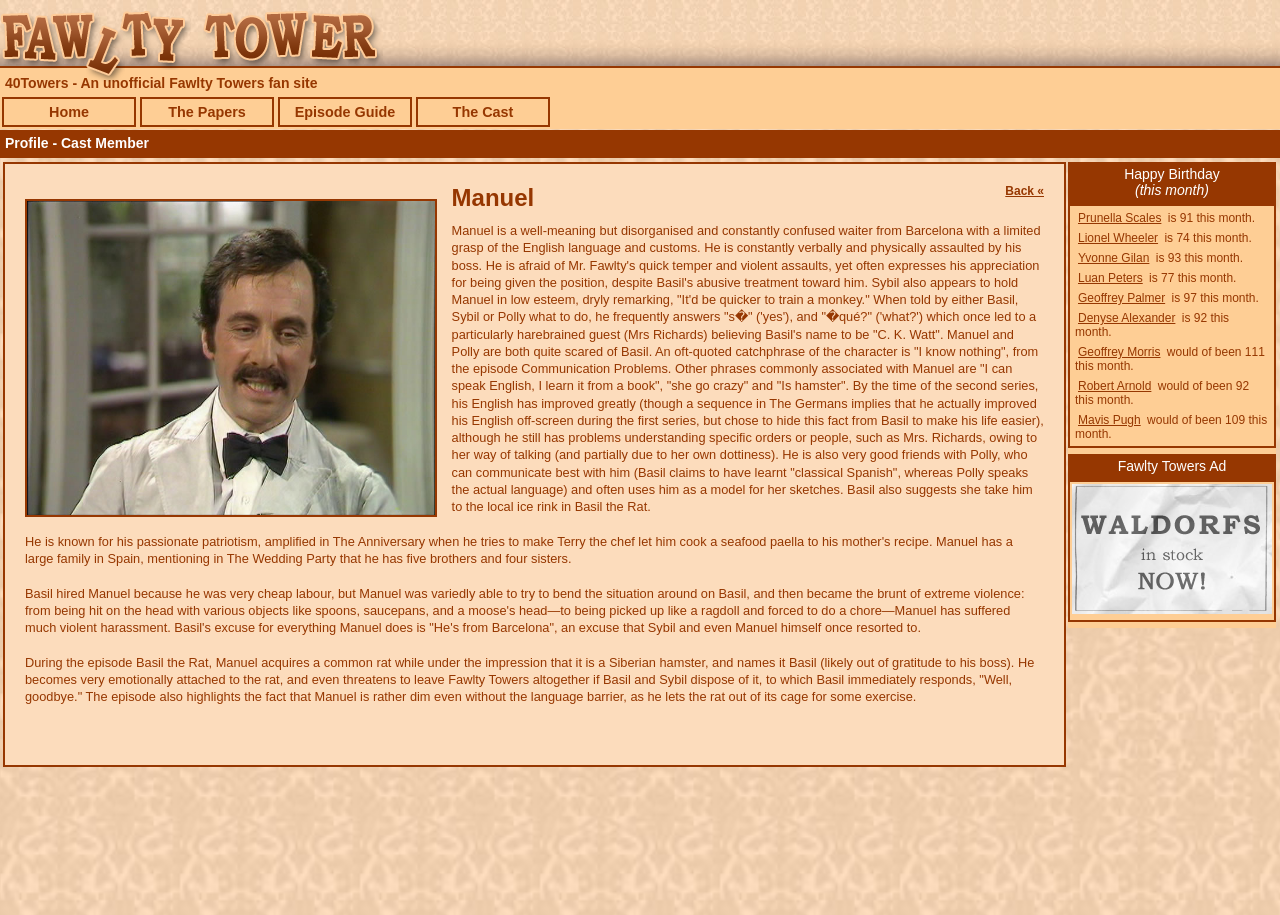Identify and provide the text content of the webpage's primary headline.

40Towers - An unofficial Fawlty Towers fan site